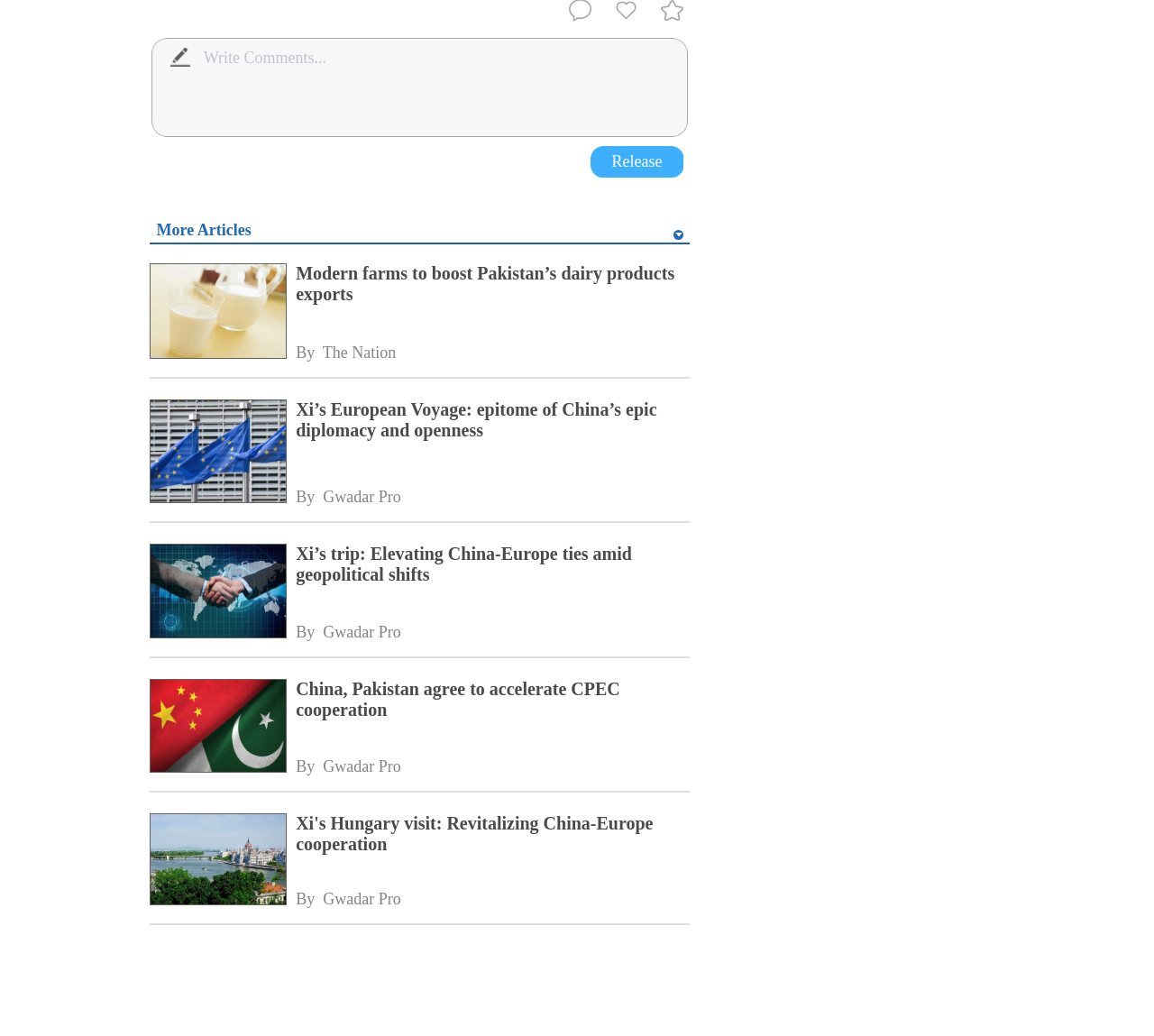Please determine the bounding box coordinates for the element that should be clicked to follow these instructions: "Release the article".

[0.511, 0.141, 0.592, 0.172]